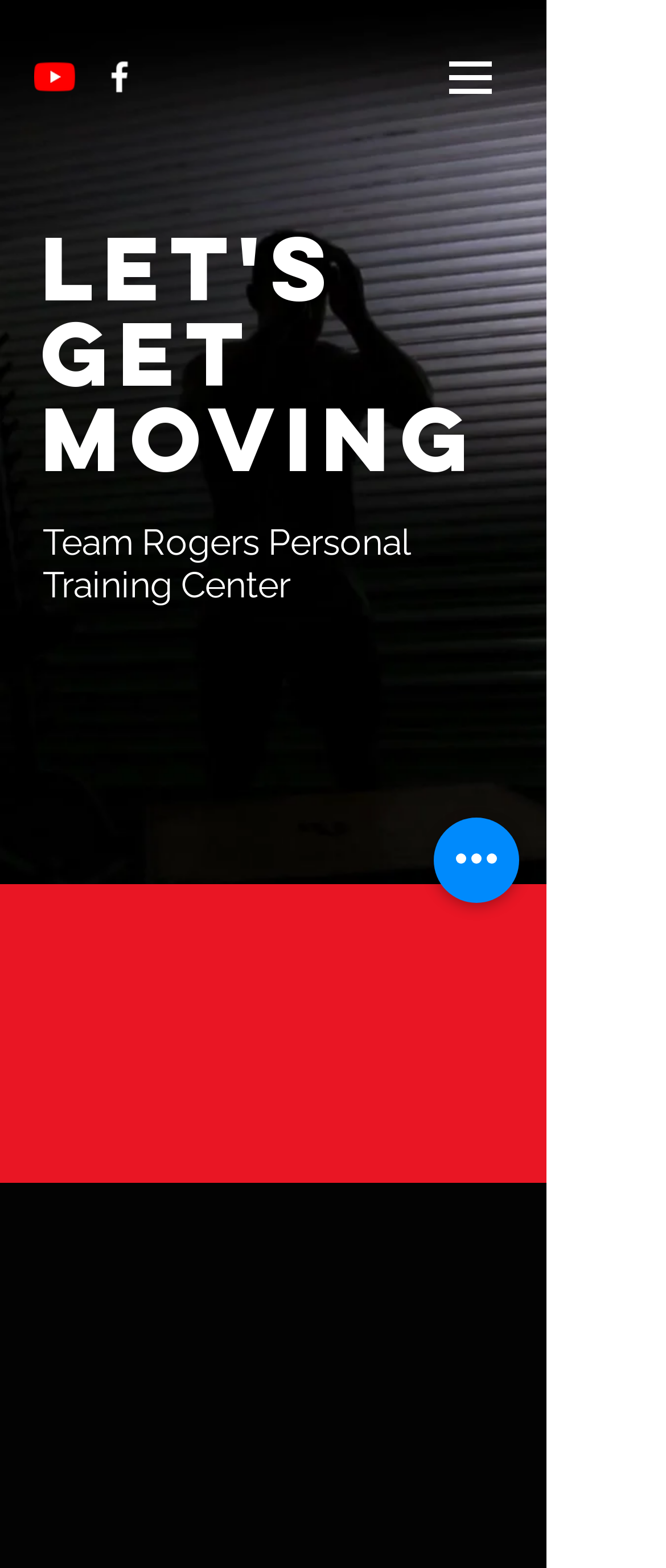Use a single word or phrase to answer the question: What is the purpose of the 'BOOK A SPIN CLASS' link?

To book a spin class